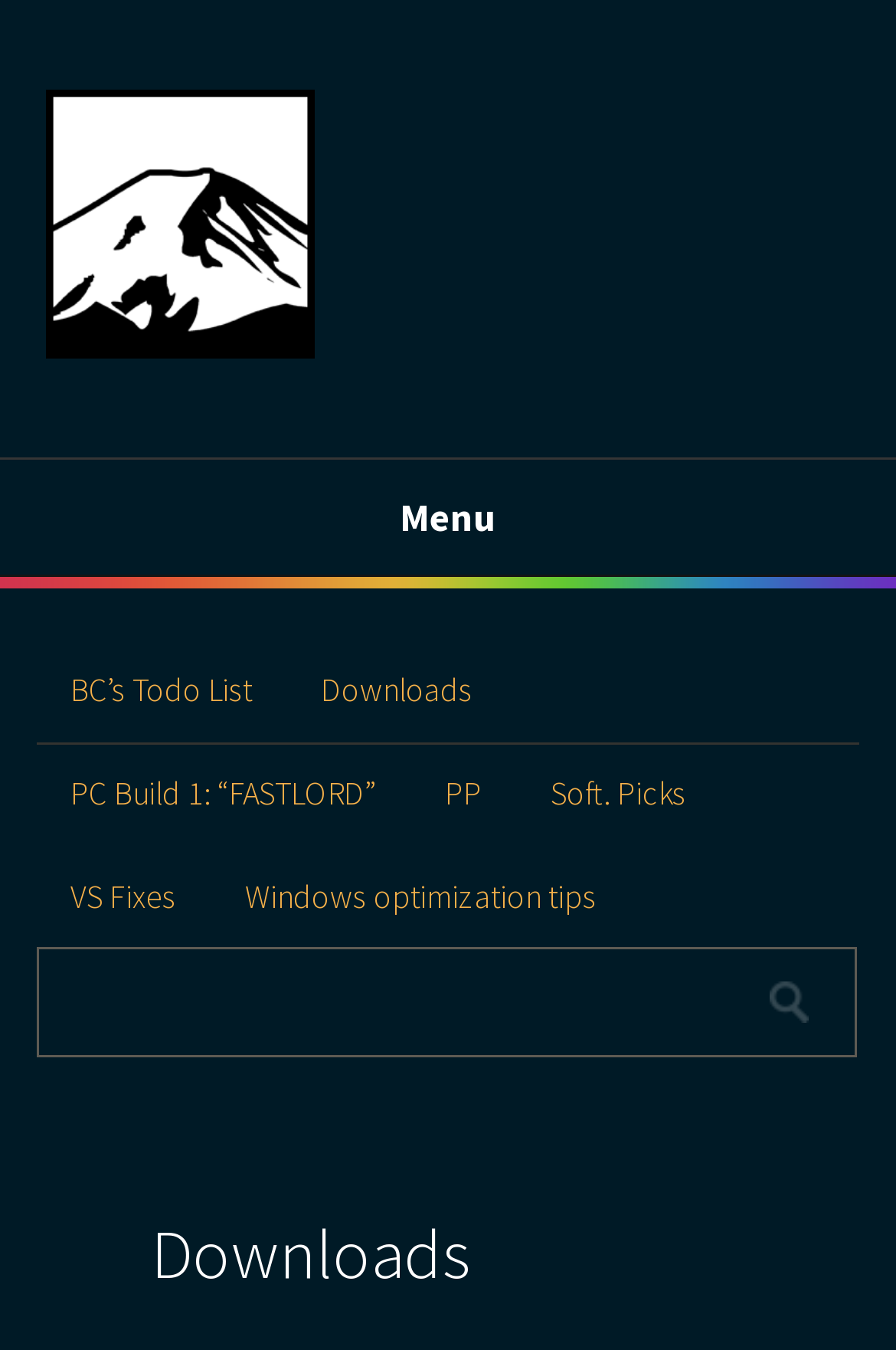Given the element description: "Downloads", predict the bounding box coordinates of this UI element. The coordinates must be four float numbers between 0 and 1, given as [left, top, right, bottom].

[0.319, 0.471, 0.643, 0.549]